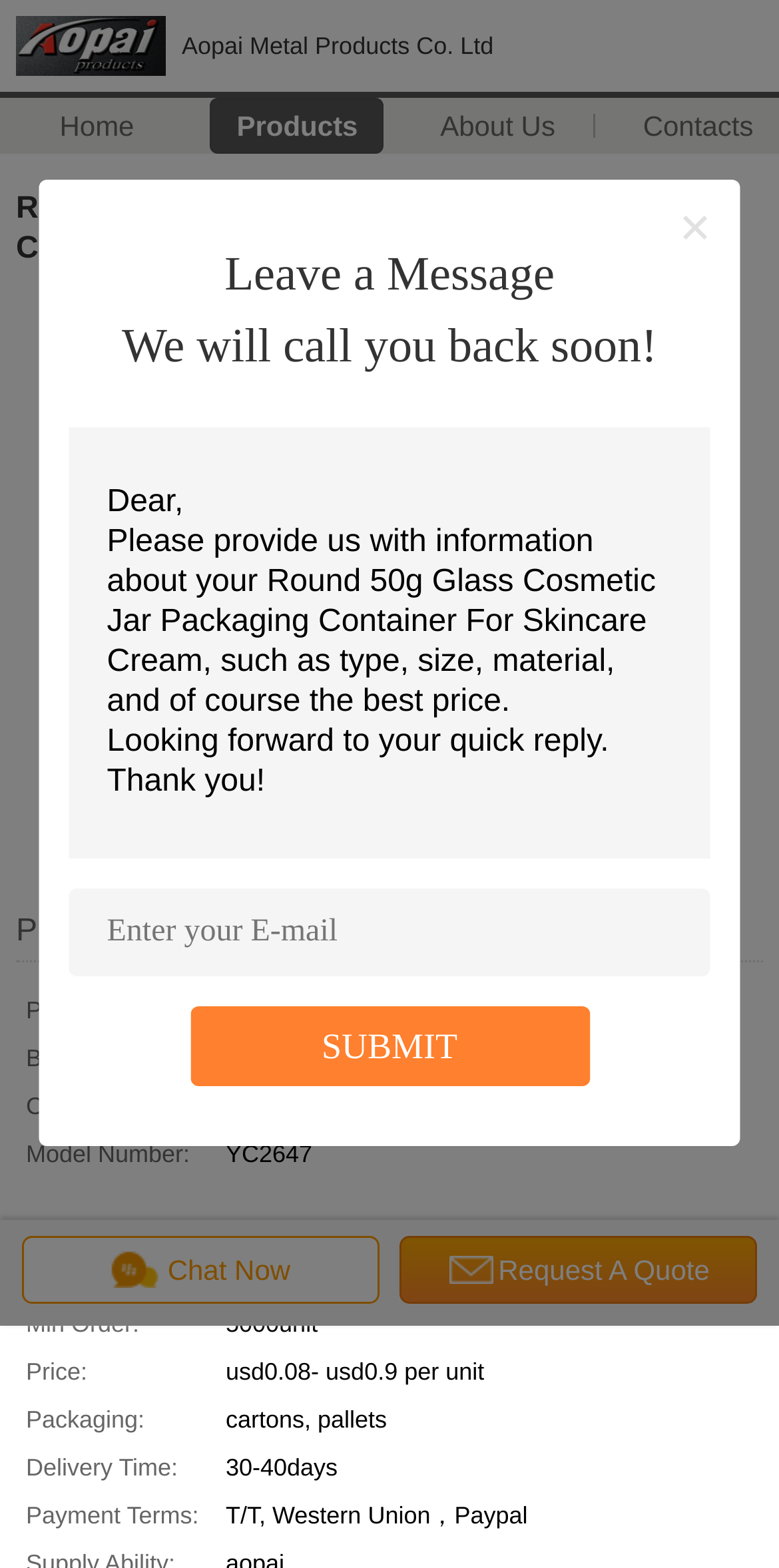What is the price range of the product?
Refer to the image and respond with a one-word or short-phrase answer.

USD 0.08-0.9 per unit